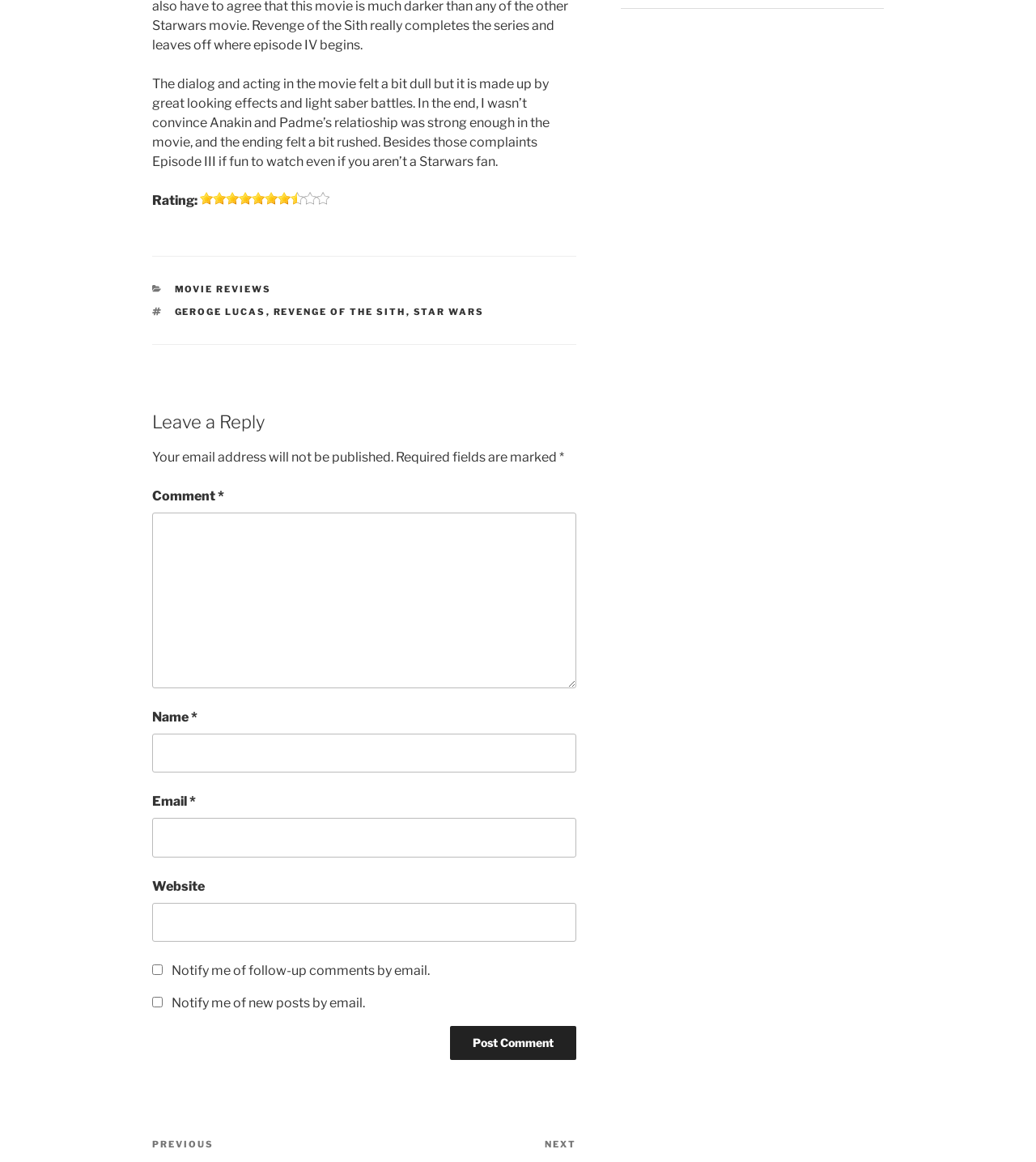Determine the bounding box for the UI element that matches this description: "Blog".

None